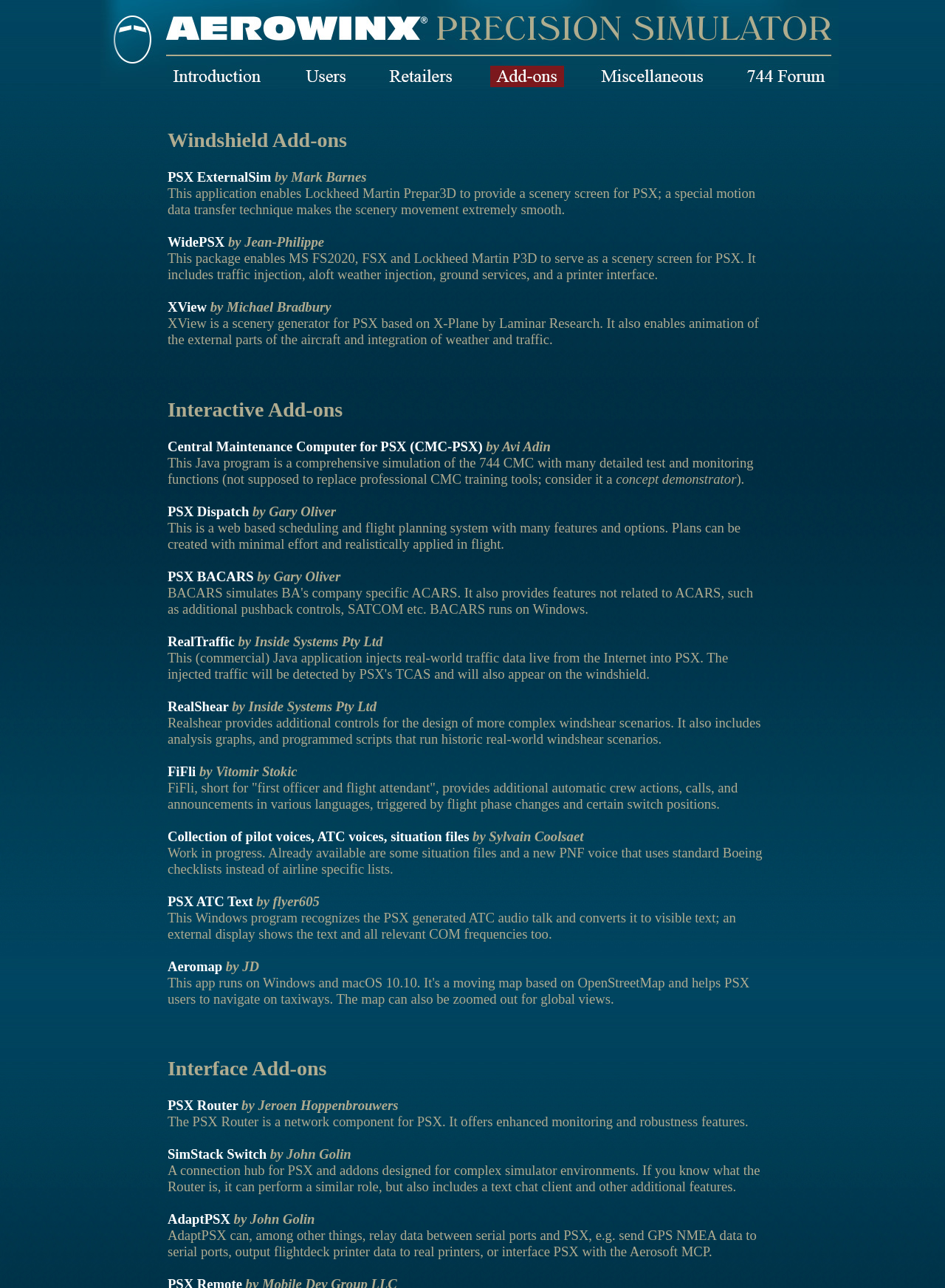Provide your answer in one word or a succinct phrase for the question: 
What is the name of the precision simulator?

Aerowinx Precision Simulator